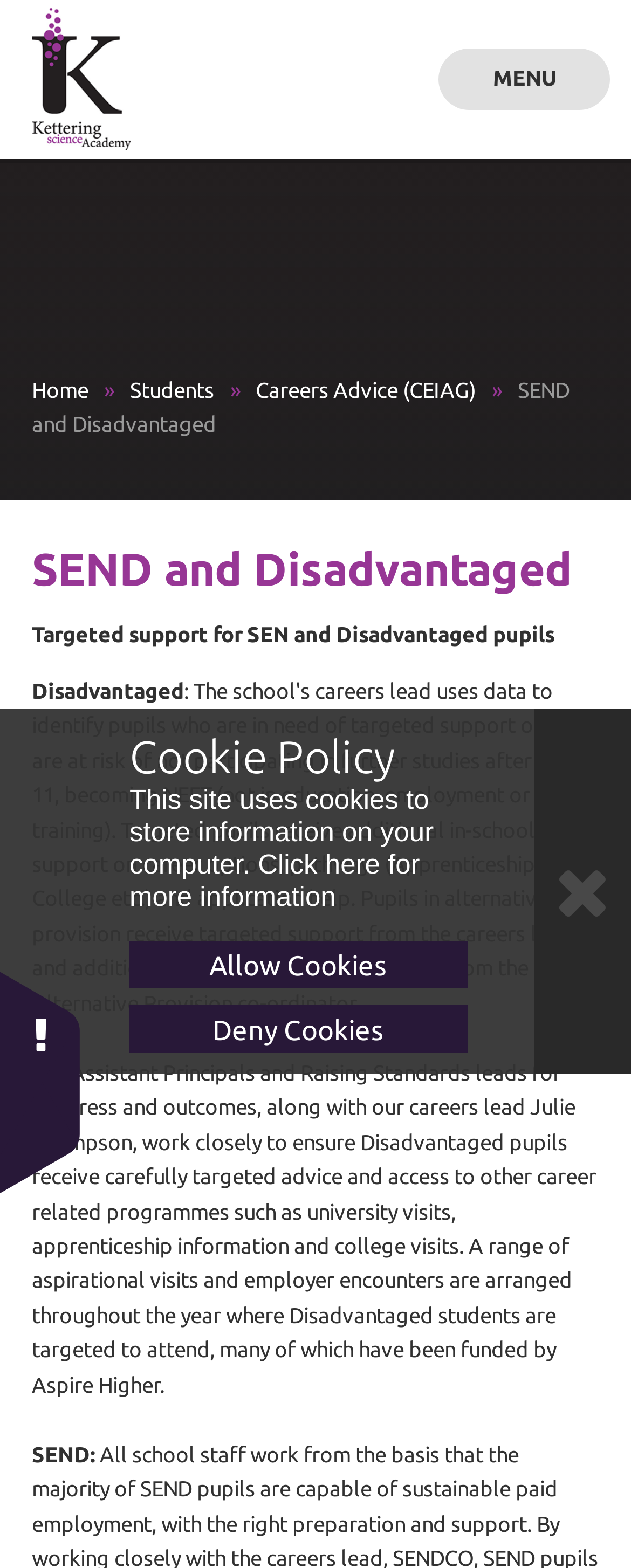Bounding box coordinates should be in the format (top-left x, top-left y, bottom-right x, bottom-right y) and all values should be floating point numbers between 0 and 1. Determine the bounding box coordinate for the UI element described as: Click here for more information

[0.205, 0.541, 0.665, 0.582]